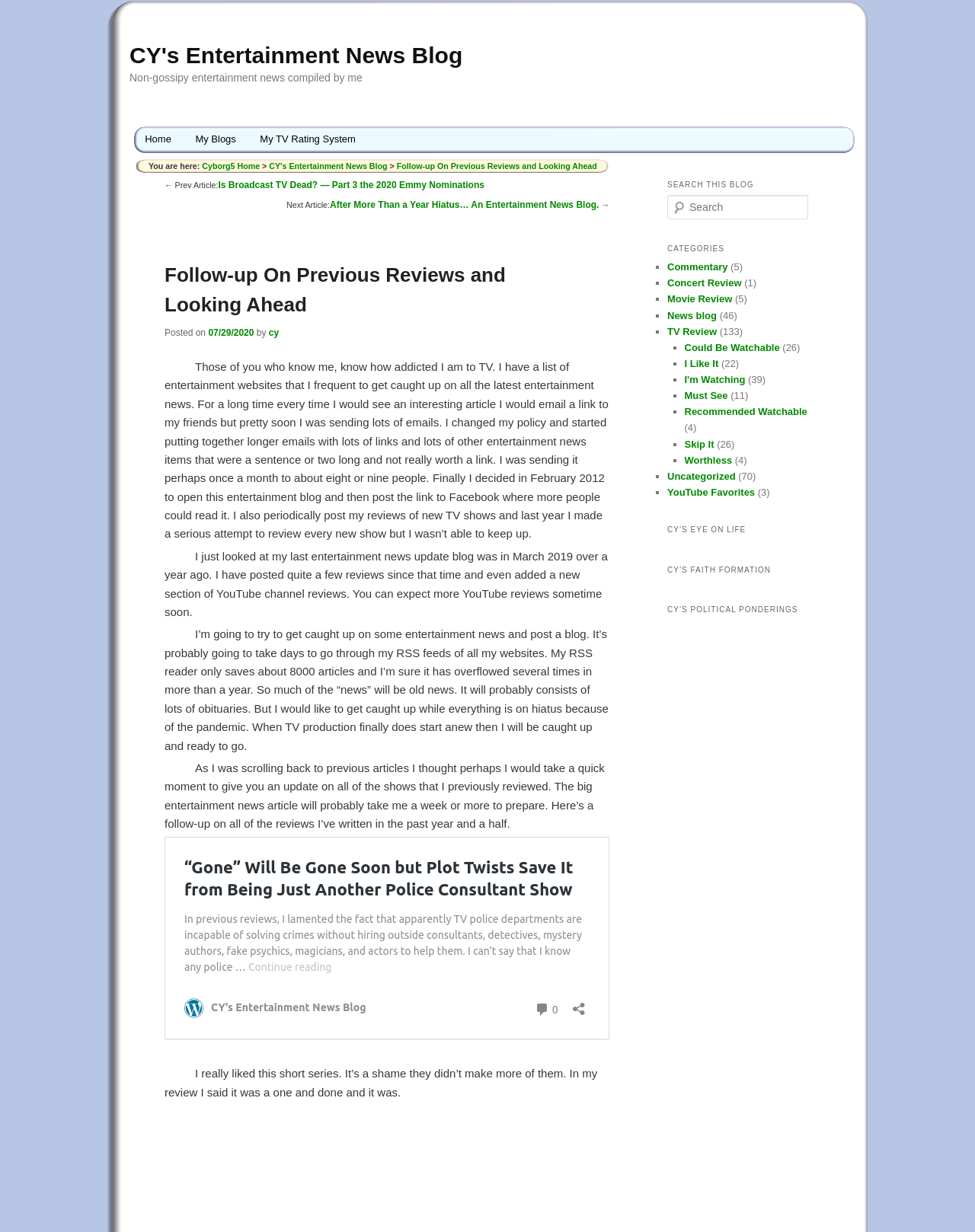What is the name of the blog?
Give a comprehensive and detailed explanation for the question.

The name of the blog can be found in the heading element at the top of the webpage, which reads 'CY's Entertainment News Blog'.